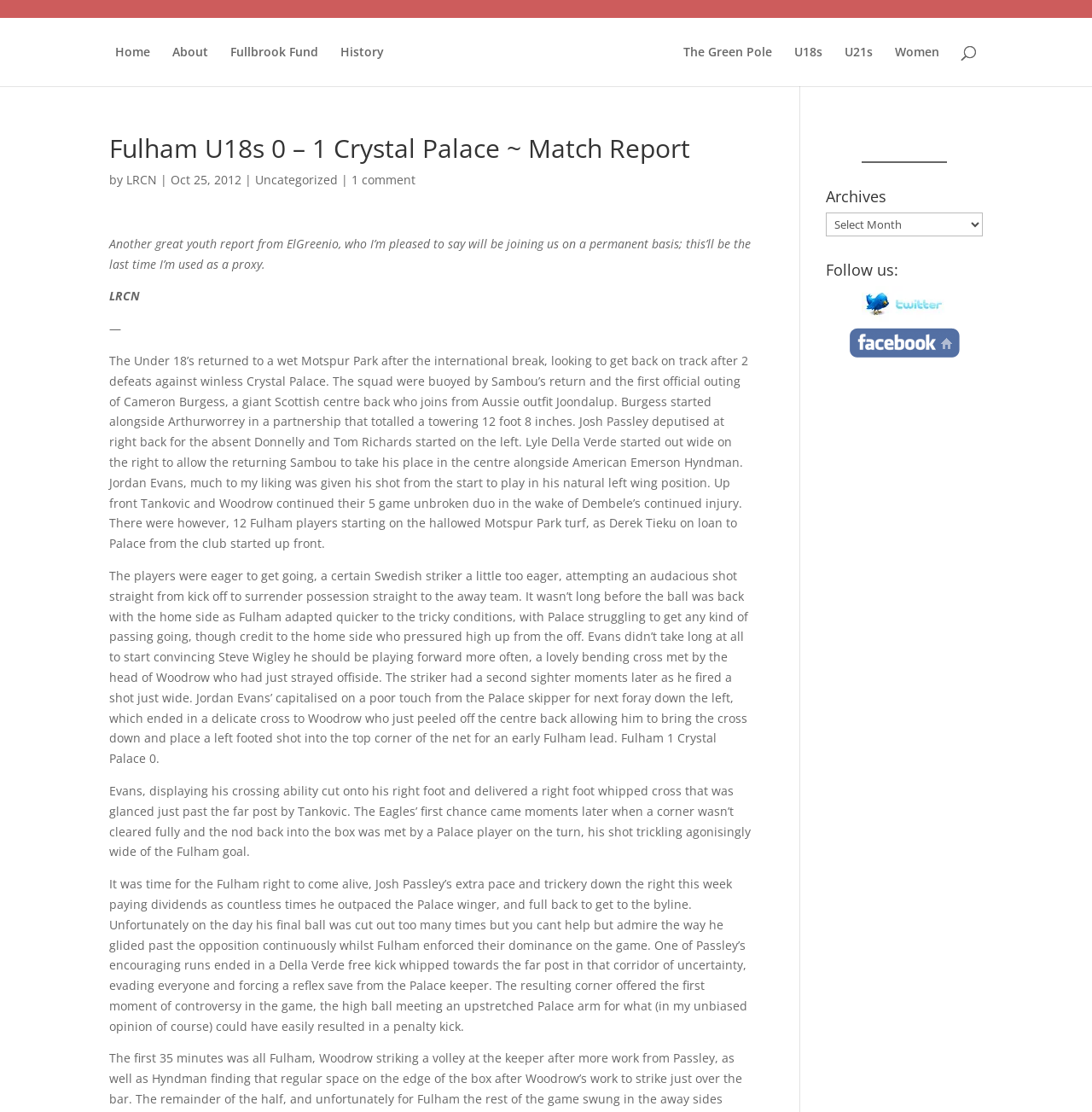How many comments are there on the match report?
Carefully analyze the image and provide a thorough answer to the question.

I found the number of comments by looking at the link with the text '1 comment' which is likely to indicate the number of comments on the match report.